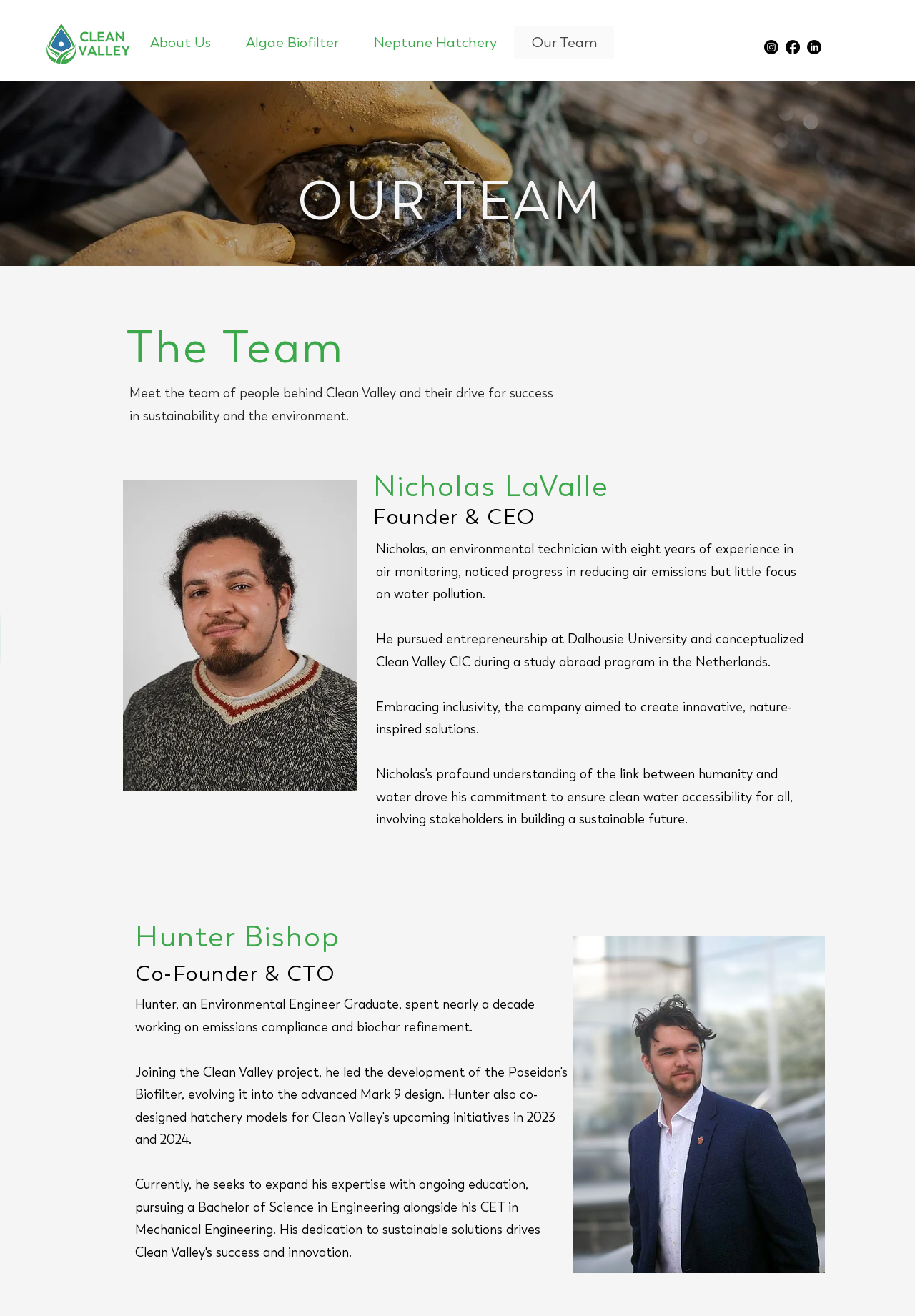Locate the bounding box coordinates of the element that needs to be clicked to carry out the instruction: "Click the Job Seekers link". The coordinates should be given as four float numbers ranging from 0 to 1, i.e., [left, top, right, bottom].

None